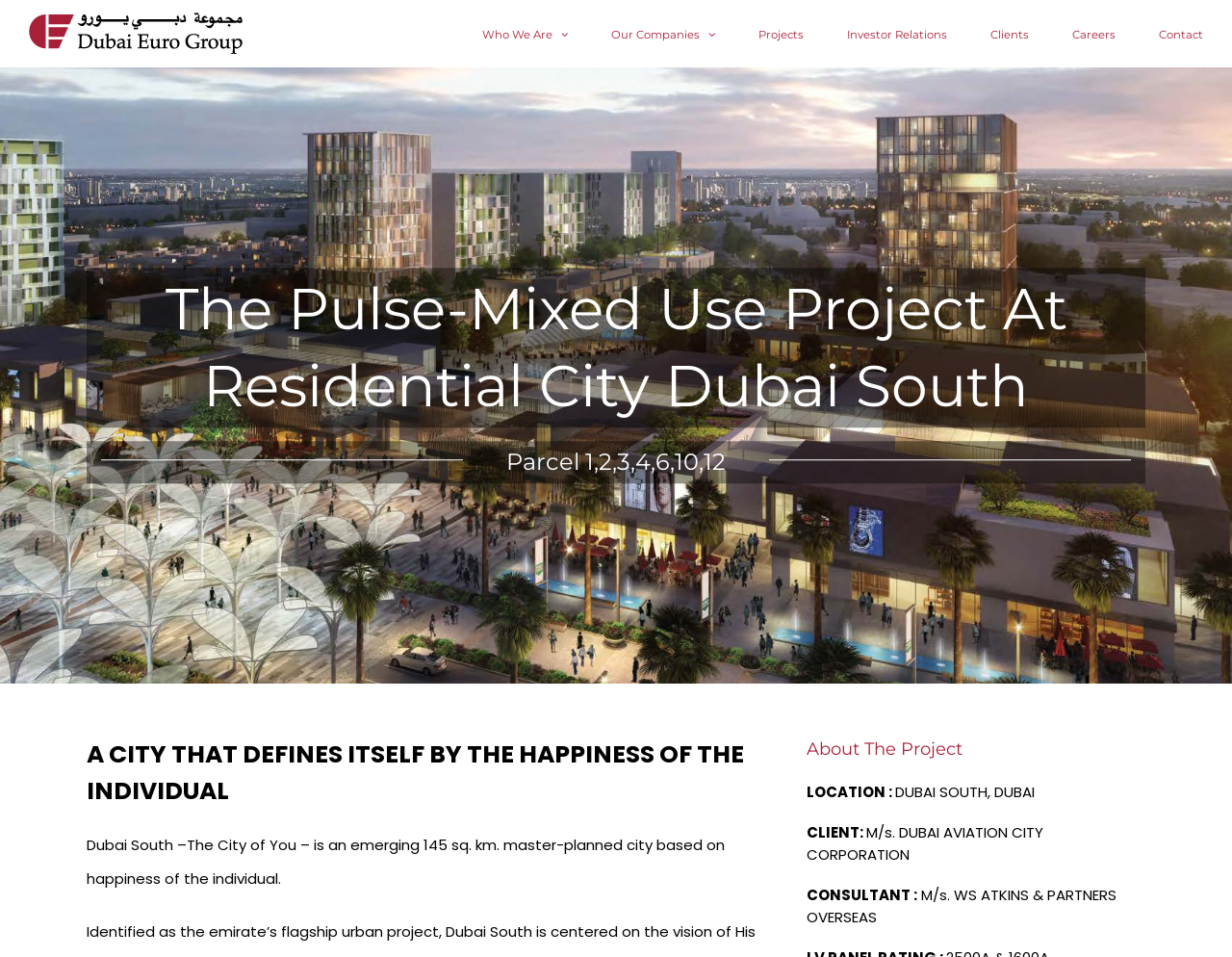What is the name of the city being described?
Give a single word or phrase as your answer by examining the image.

Dubai South